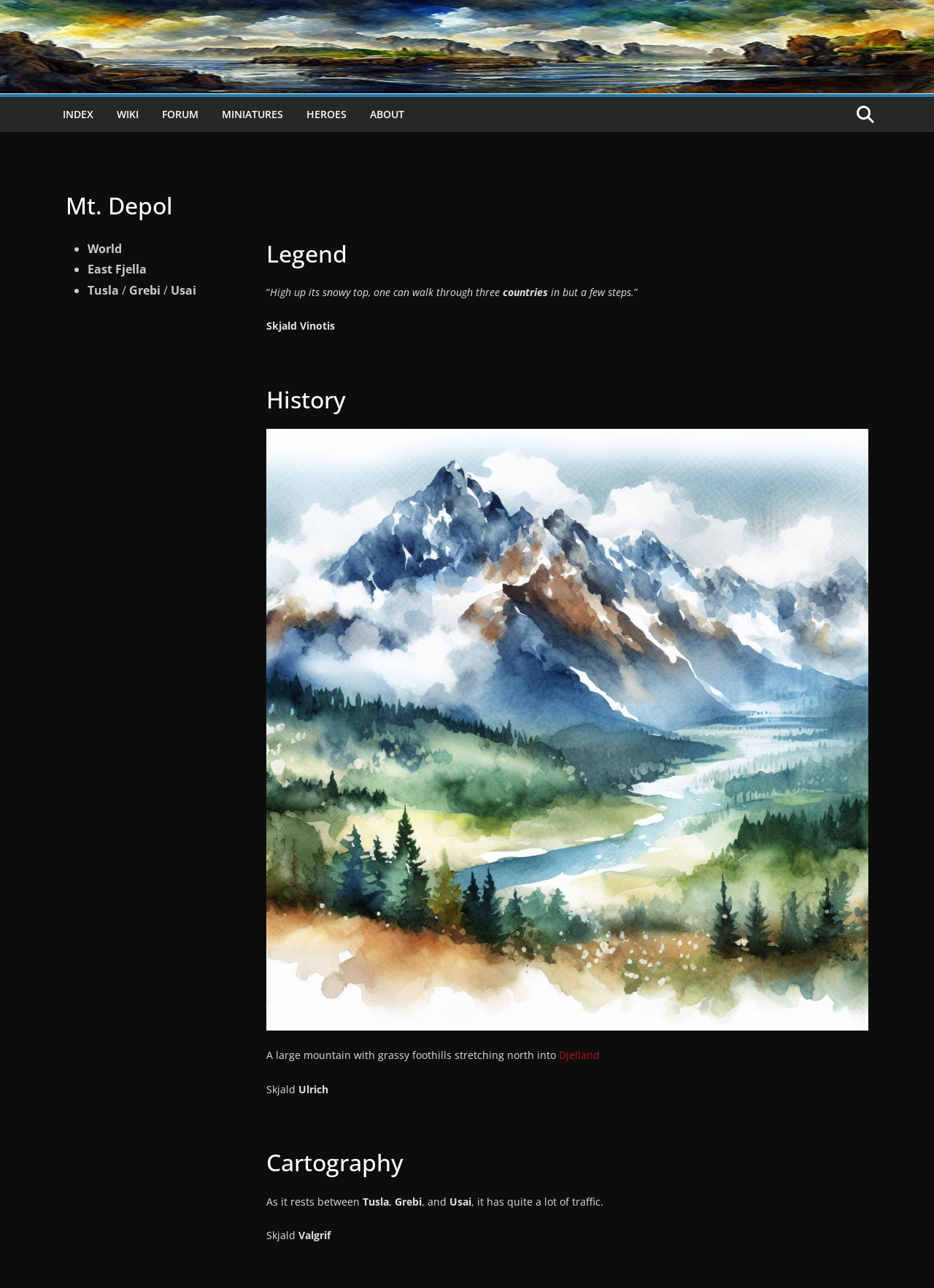Who is associated with Skjald?
Answer with a single word or phrase, using the screenshot for reference.

Ulrich